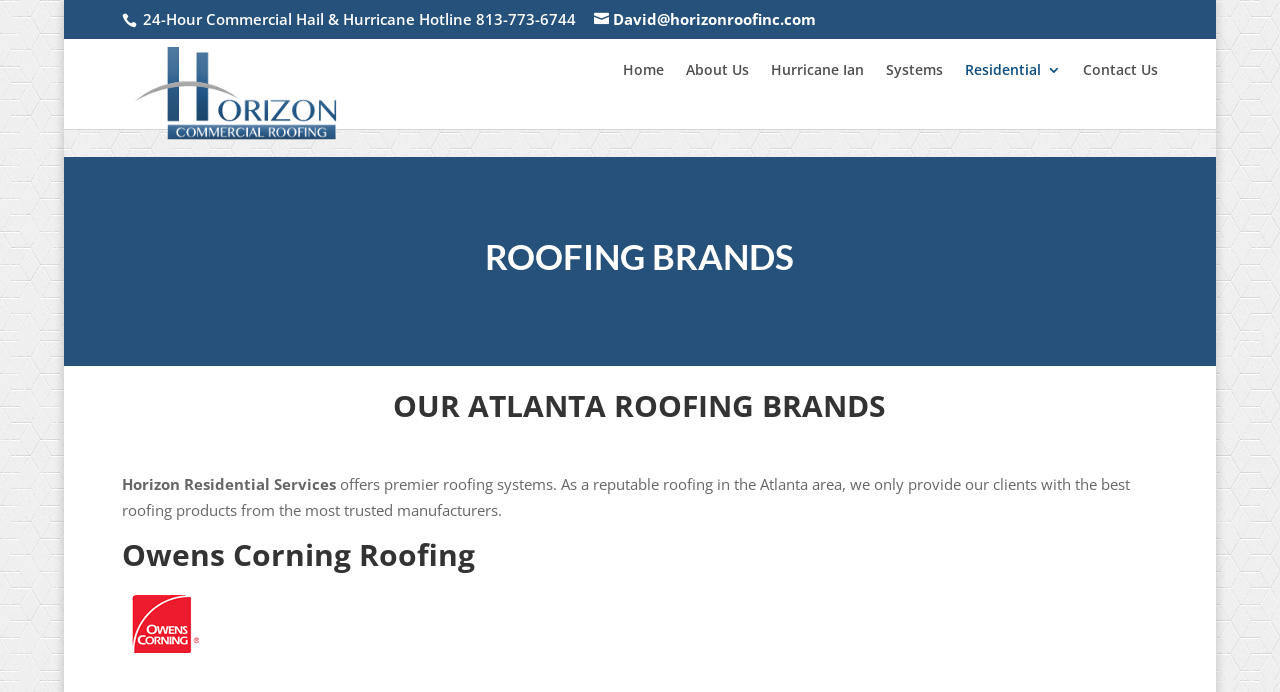Determine the bounding box coordinates for the area you should click to complete the following instruction: "Call the 24-Hour Commercial Hail & Hurricane Hotline".

[0.108, 0.013, 0.45, 0.042]